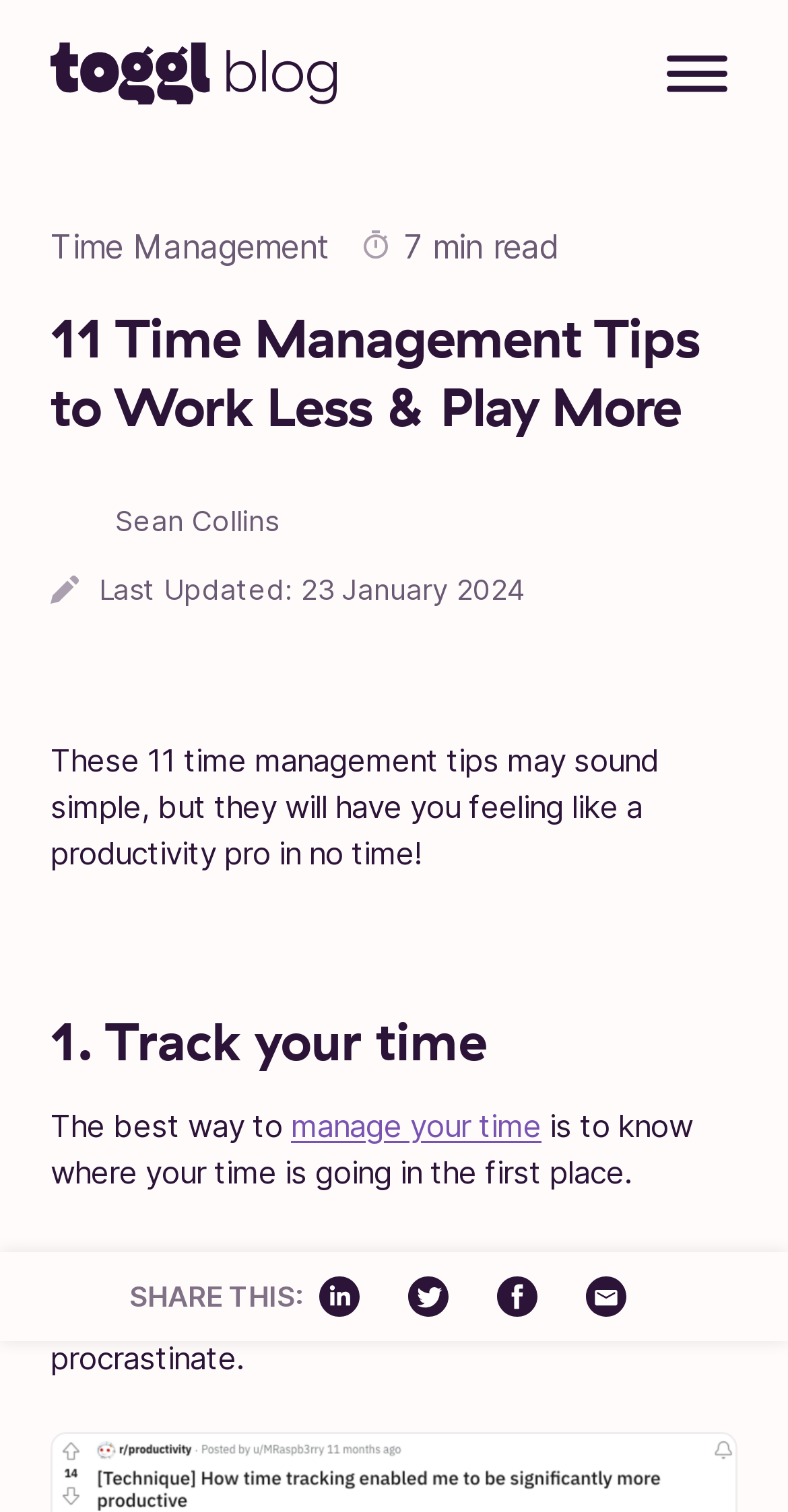Locate the bounding box coordinates of the region to be clicked to comply with the following instruction: "Share this article on social media". The coordinates must be four float numbers between 0 and 1, in the form [left, top, right, bottom].

[0.164, 0.846, 0.385, 0.868]